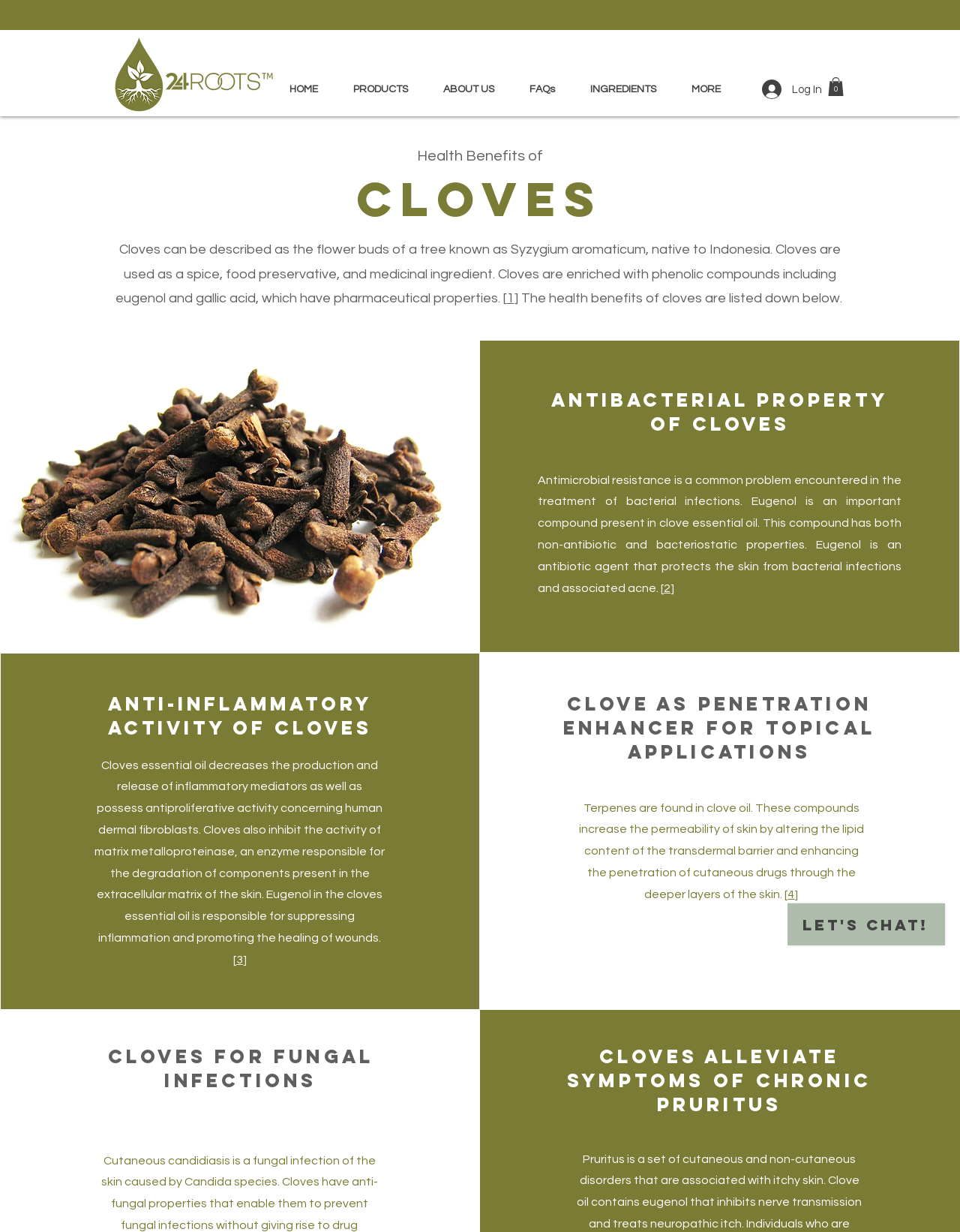Please identify the bounding box coordinates of the element that needs to be clicked to perform the following instruction: "Read about Antibacterial Property of Cloves".

[0.554, 0.315, 0.946, 0.354]